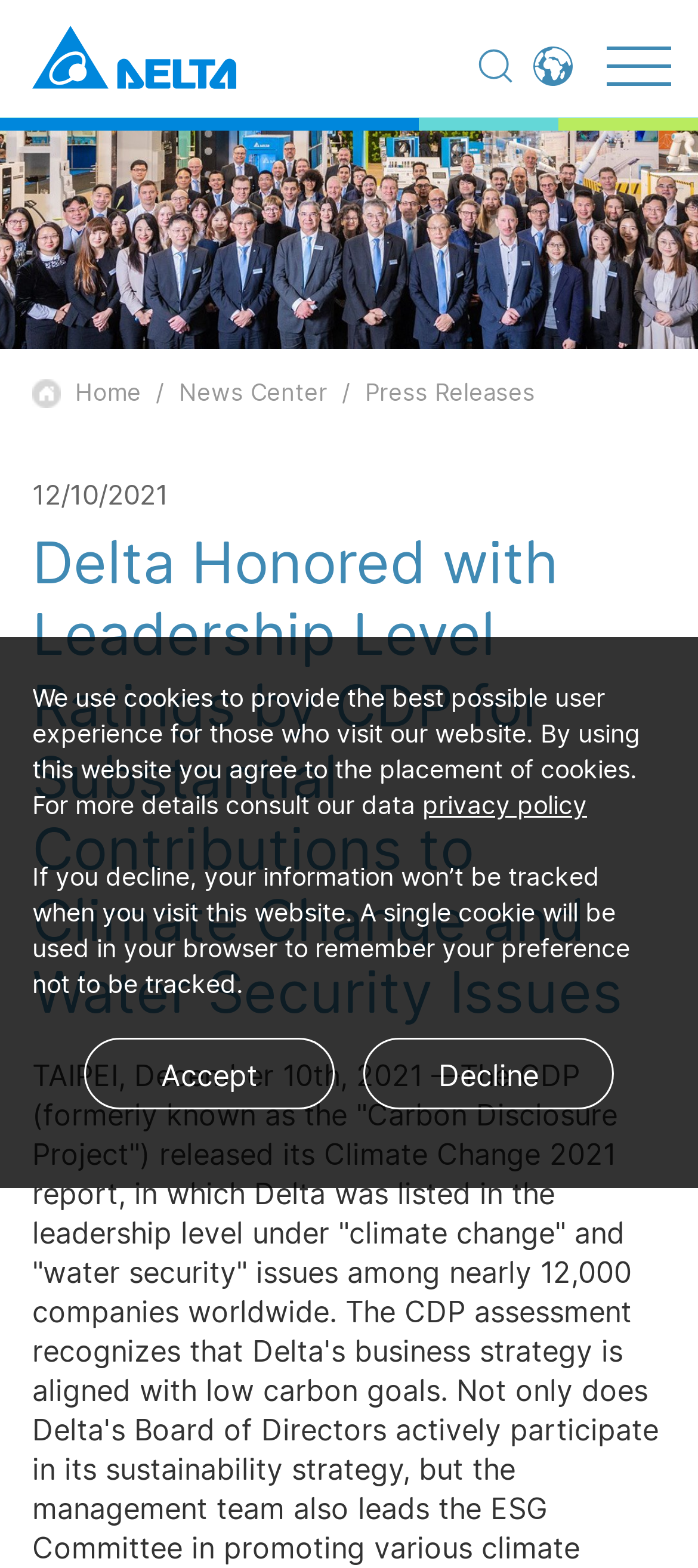Reply to the question with a brief word or phrase: How many links are there in the top navigation bar?

3